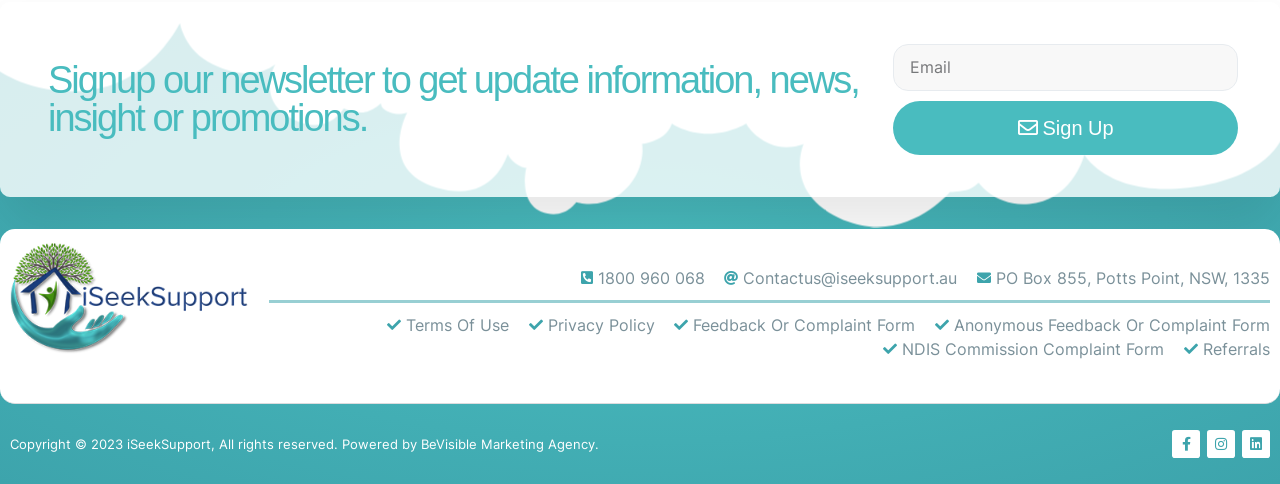Please determine the bounding box coordinates of the element to click in order to execute the following instruction: "Get My Credit Score". The coordinates should be four float numbers between 0 and 1, specified as [left, top, right, bottom].

None